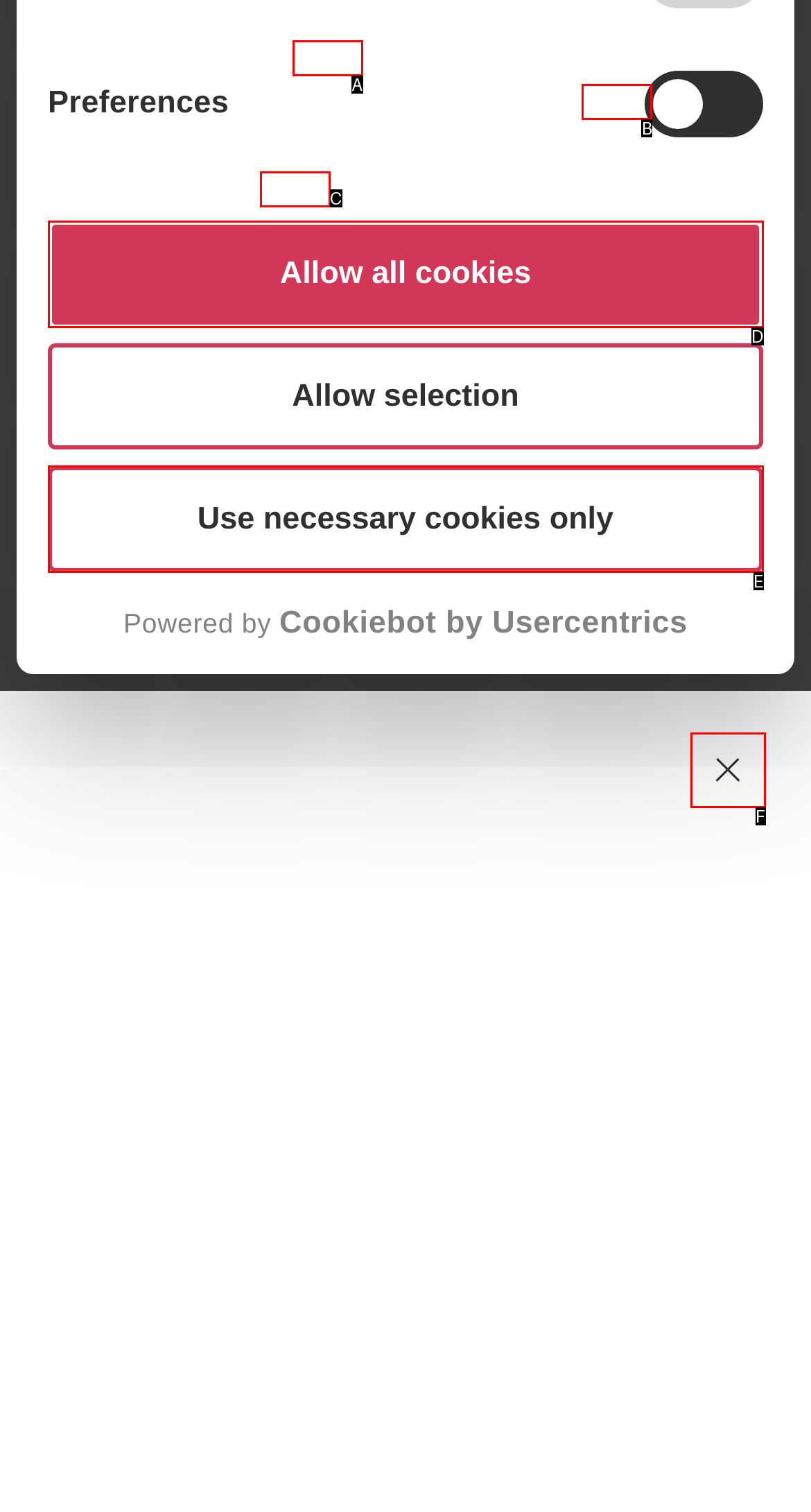Given the description: Allow all cookies, choose the HTML element that matches it. Indicate your answer with the letter of the option.

D